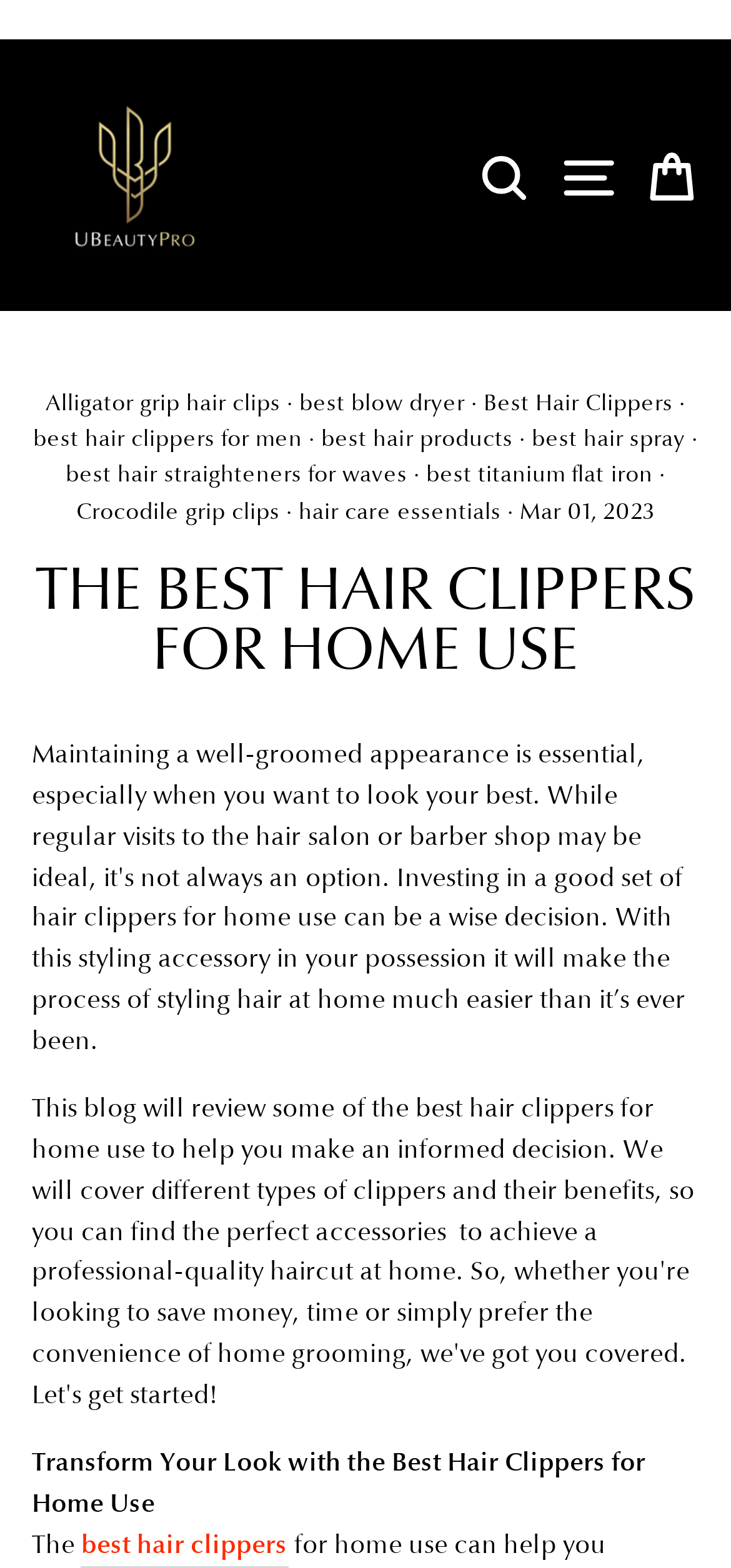Construct a comprehensive description capturing every detail on the webpage.

The webpage is about hair care and grooming, specifically focusing on the best hair clippers for home use. At the top of the page, there is a large image that takes up most of the width. Below the image, there is a link to "Skip to content" and a generic element that provides a brief introduction to the importance of maintaining a well-groomed appearance.

On the top-right corner, there is a navigation menu with links to "UBeautyPro", "SEARCH", "SITE NAVIGATION", and "CART". The "SITE NAVIGATION" and "CART" links are accompanied by buttons that can be expanded to reveal more options.

Below the navigation menu, there is a header section that contains several links to related topics, including "Alligator grip hair clips", "best blow dryer", "Best Hair Clippers", and more. These links are separated by dots and are arranged horizontally across the page.

The main content of the page is headed by a title "THE BEST HAIR CLIPPERS FOR HOME USE" and is followed by a brief introduction that encourages readers to "Transform Your Look with the Best Hair Clippers for Home Use". The introduction is followed by a paragraph of text that starts with "The" and is accompanied by a link to "best hair clippers".

Overall, the webpage is well-organized and easy to navigate, with clear headings and concise text that provides valuable information to readers interested in hair care and grooming.